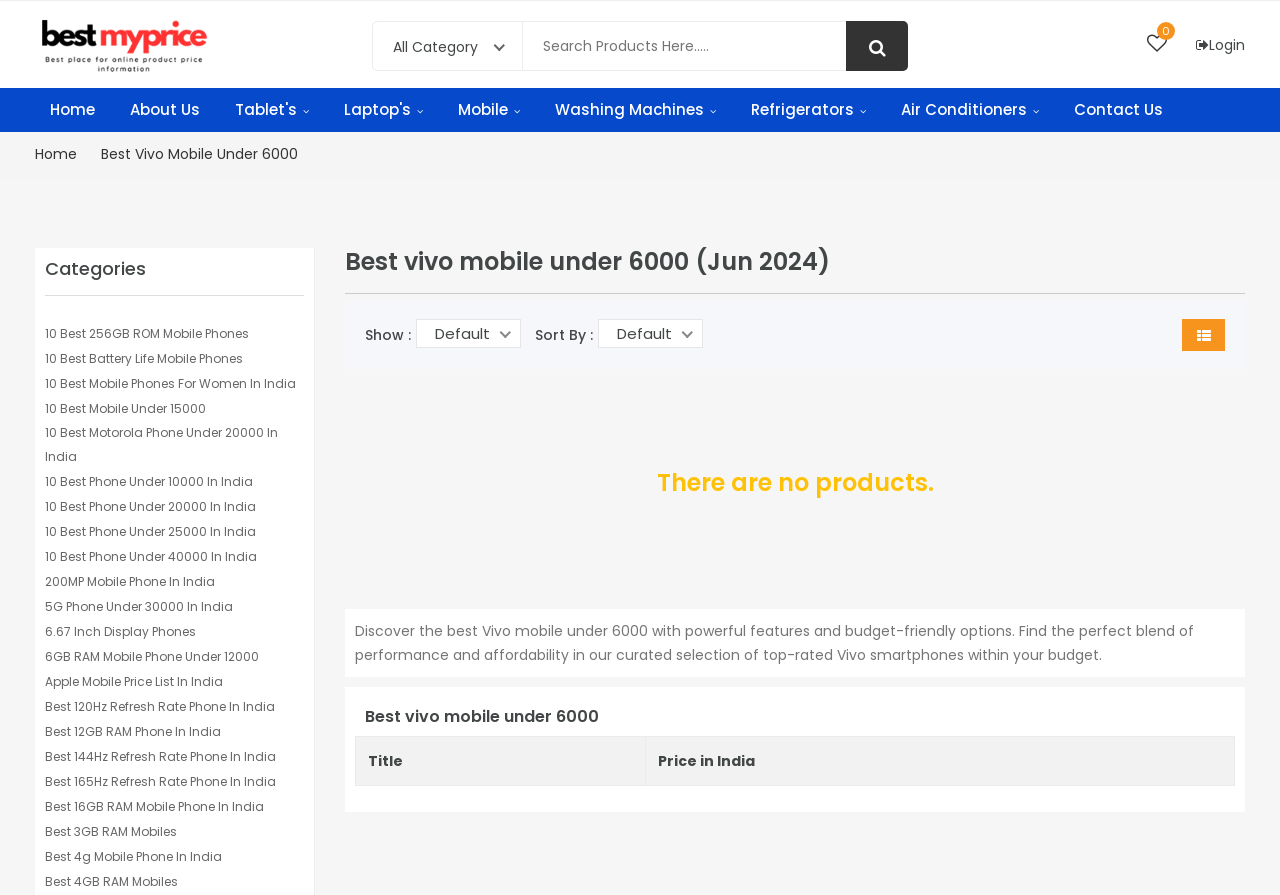Could you please study the image and provide a detailed answer to the question:
What is the category of the products listed?

The category of the products listed can be determined by looking at the links in the navigation bar, which include 'Mobile', 'Laptop's', 'Tablet's', 'Washing Machines', 'Refrigerators', and 'Air Conditioners'. The current page is focused on 'Mobile' as indicated by the link 'Mobile '.